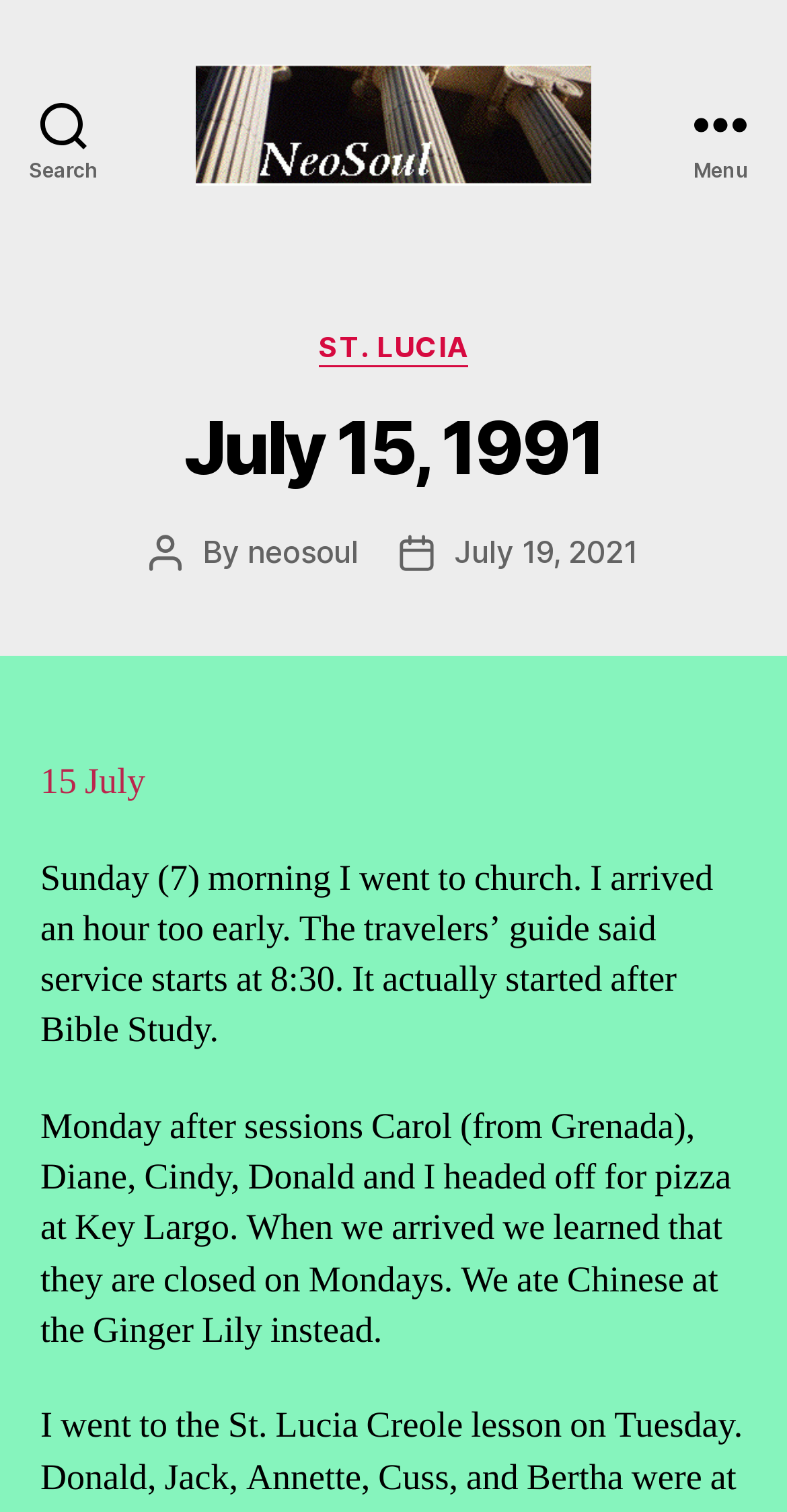What is the name of the place where the author went for pizza?
Use the information from the screenshot to give a comprehensive response to the question.

I found the answer by reading the text 'Monday after sessions Carol (from Grenada), Diane, Cindy, Donald and I headed off for pizza at Key Largo.' which explicitly states that the author went to Key Largo for pizza.